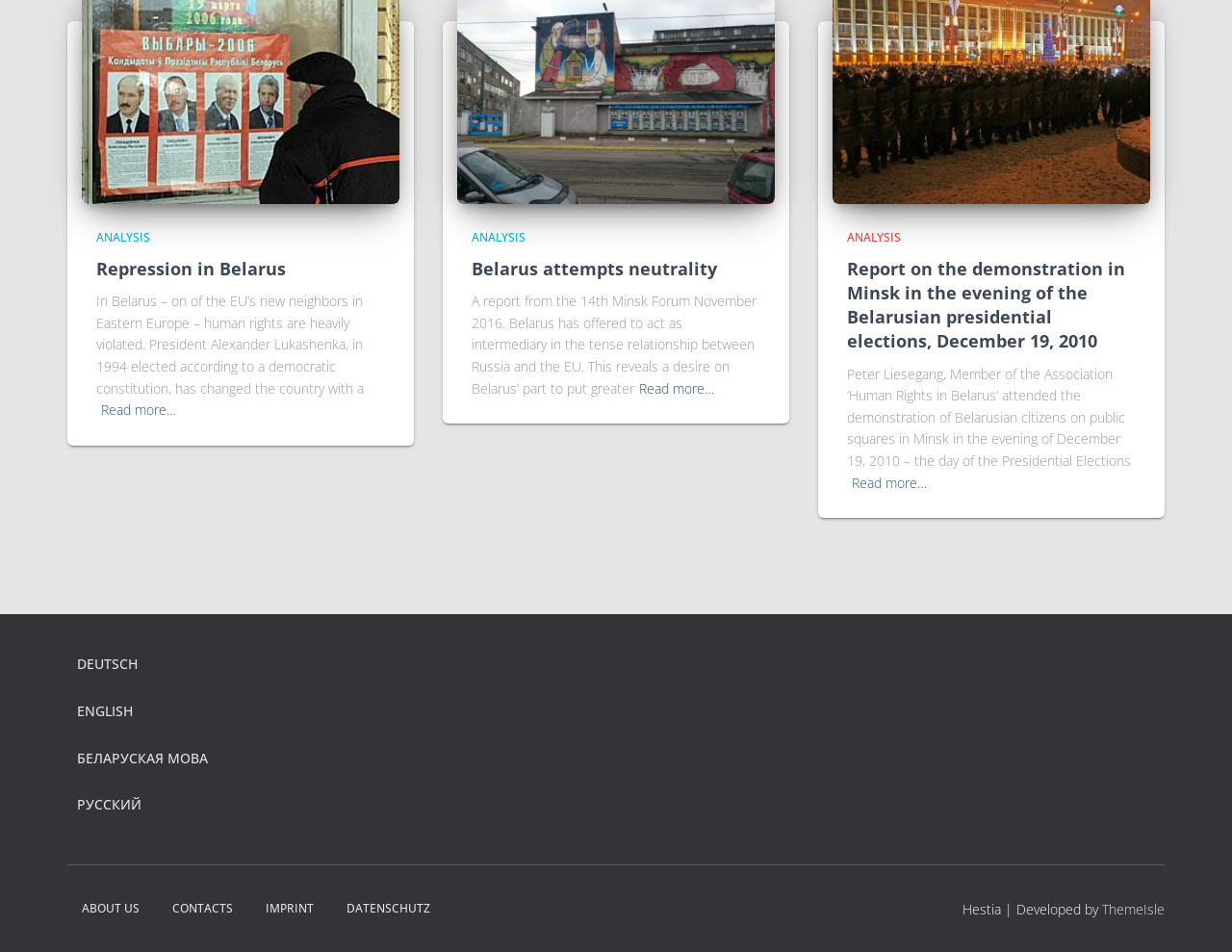Please identify the bounding box coordinates of the clickable region that I should interact with to perform the following instruction: "Switch to English language". The coordinates should be expressed as four float numbers between 0 and 1, i.e., [left, top, right, bottom].

[0.062, 0.725, 0.108, 0.769]